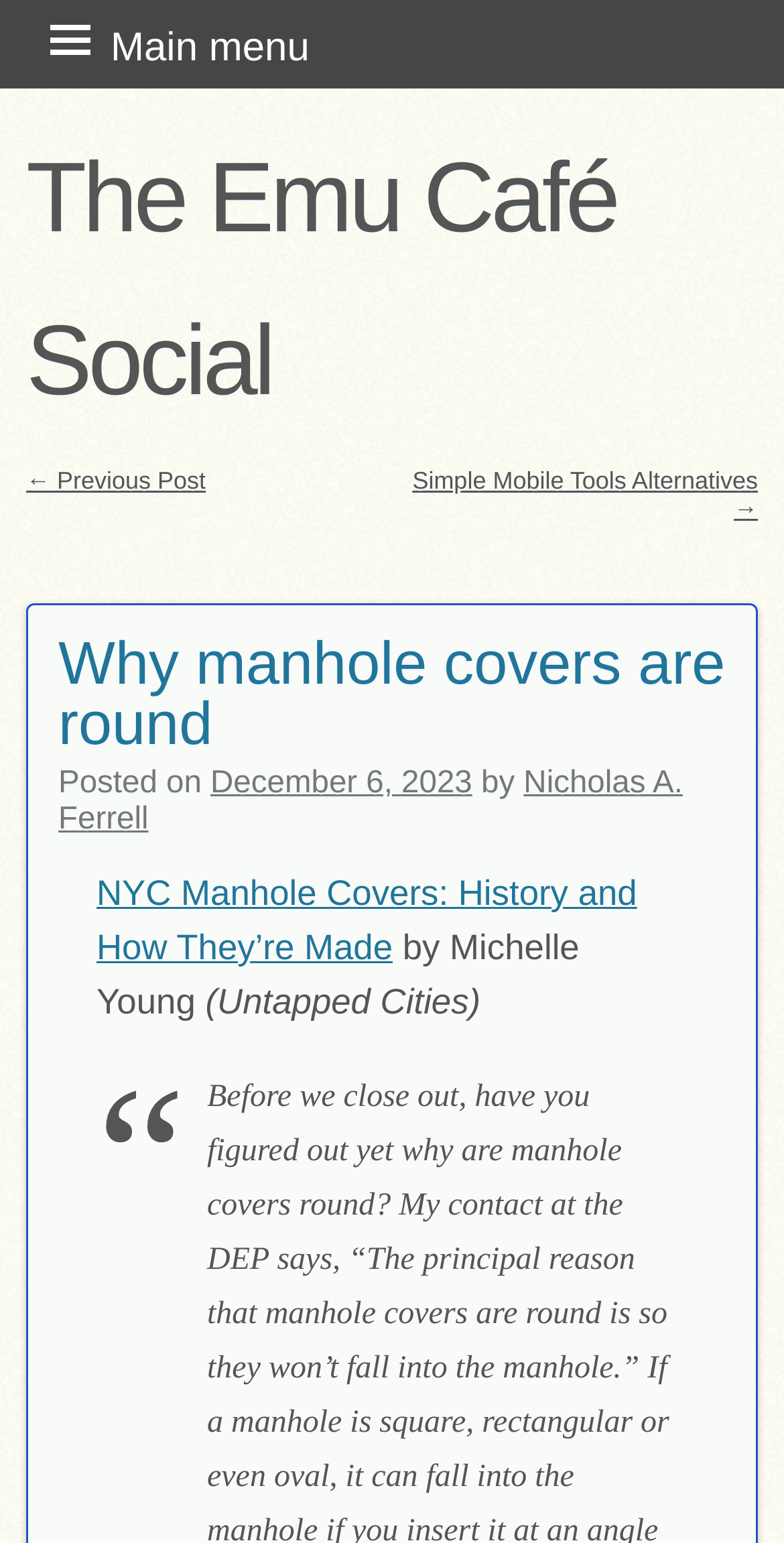Please find and report the bounding box coordinates of the element to click in order to perform the following action: "View previous post". The coordinates should be expressed as four float numbers between 0 and 1, in the format [left, top, right, bottom].

[0.033, 0.302, 0.262, 0.321]